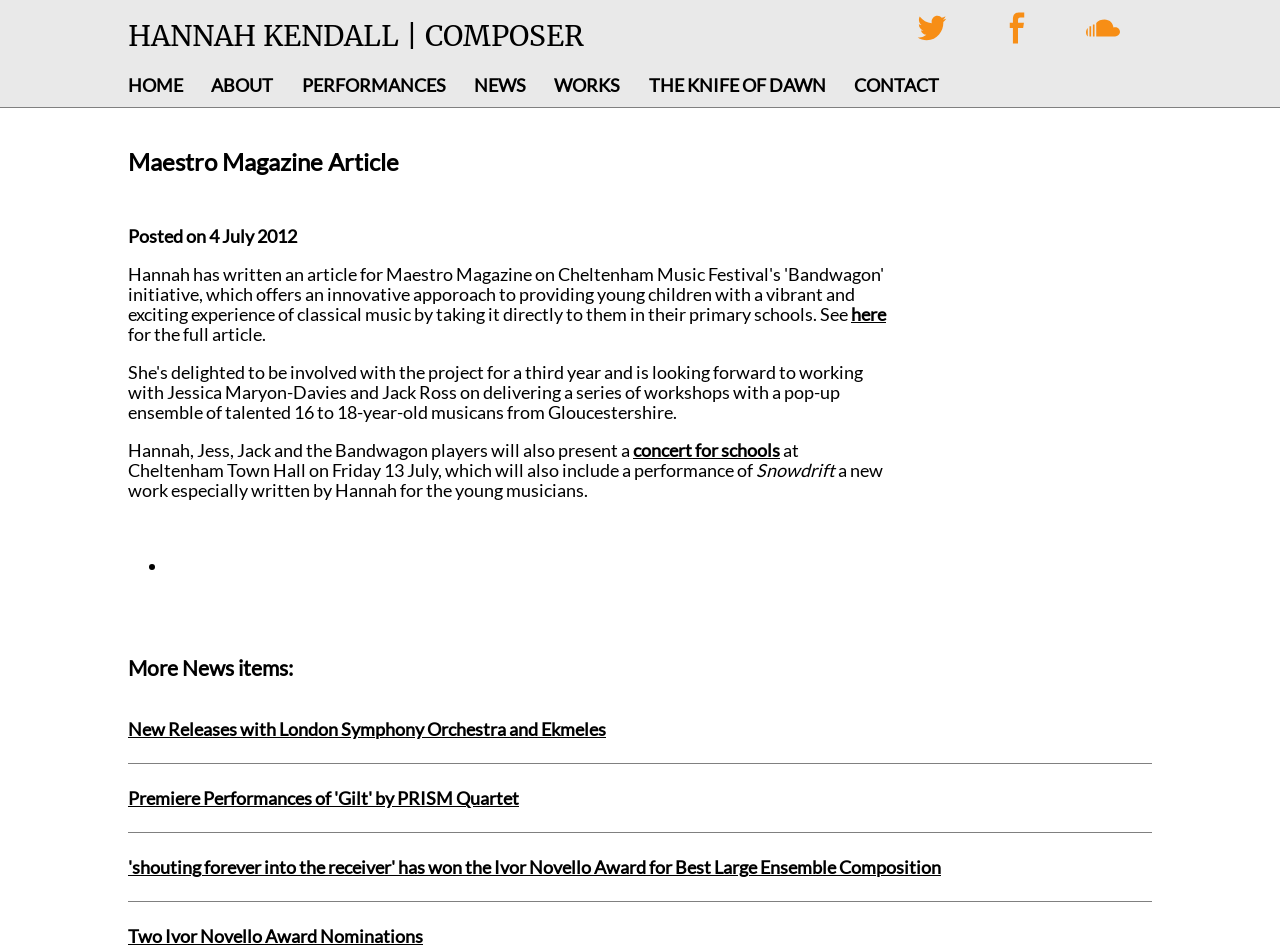What is the name of the new work written by Hannah?
Please give a detailed and elaborate answer to the question.

The name of the new work written by Hannah is mentioned in the StaticText element 'Snowdrift' with bounding box coordinates [0.591, 0.483, 0.652, 0.506].